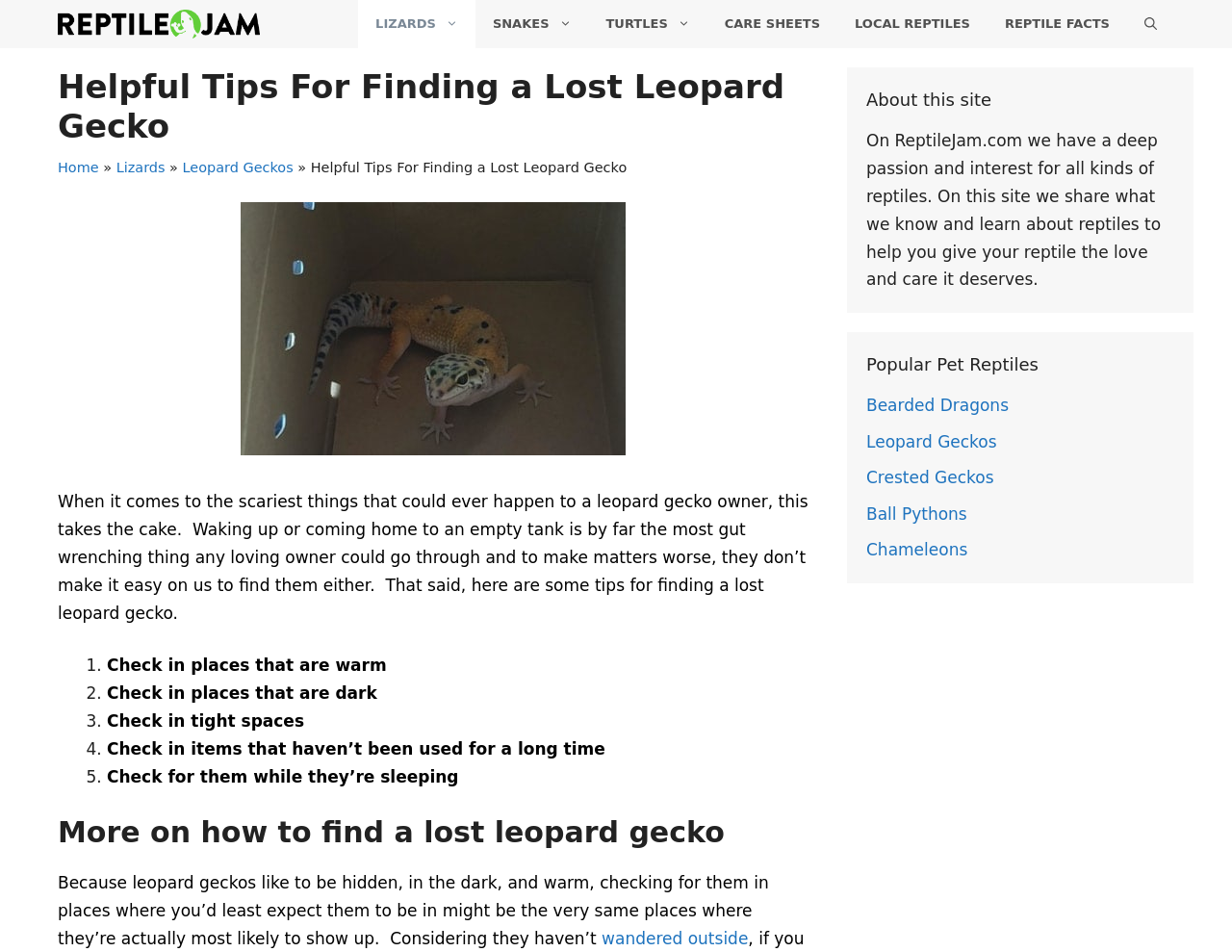Please determine and provide the text content of the webpage's heading.

Helpful Tips For Finding a Lost Leopard Gecko